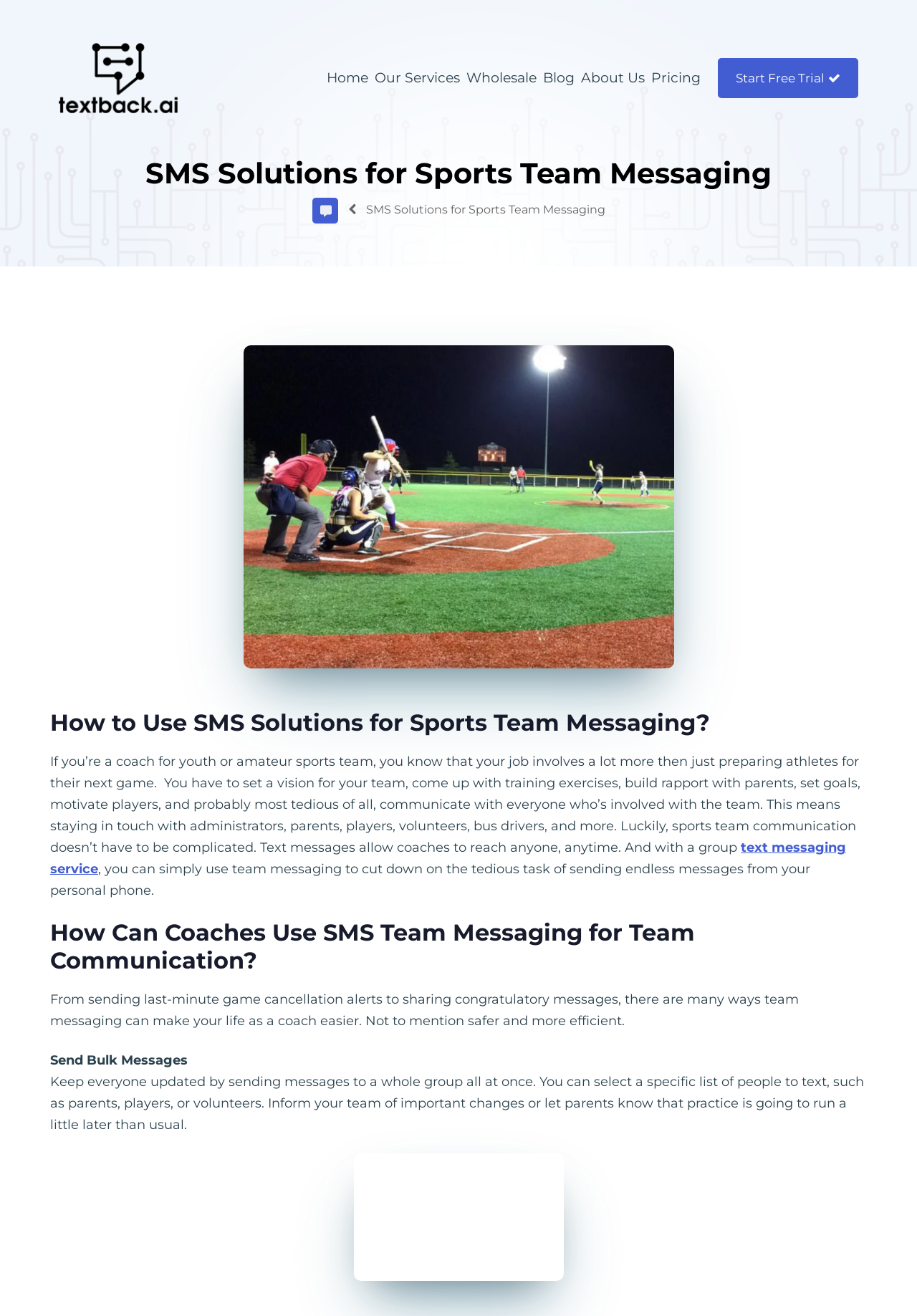What is the main purpose of SMS team messaging?
Provide a thorough and detailed answer to the question.

Based on the webpage, SMS team messaging is used for team communication, which involves sending game schedules, recruiting, collecting fees, sharing photos, and more. This suggests that the main purpose of SMS team messaging is to facilitate communication among team members, coaches, and administrators.